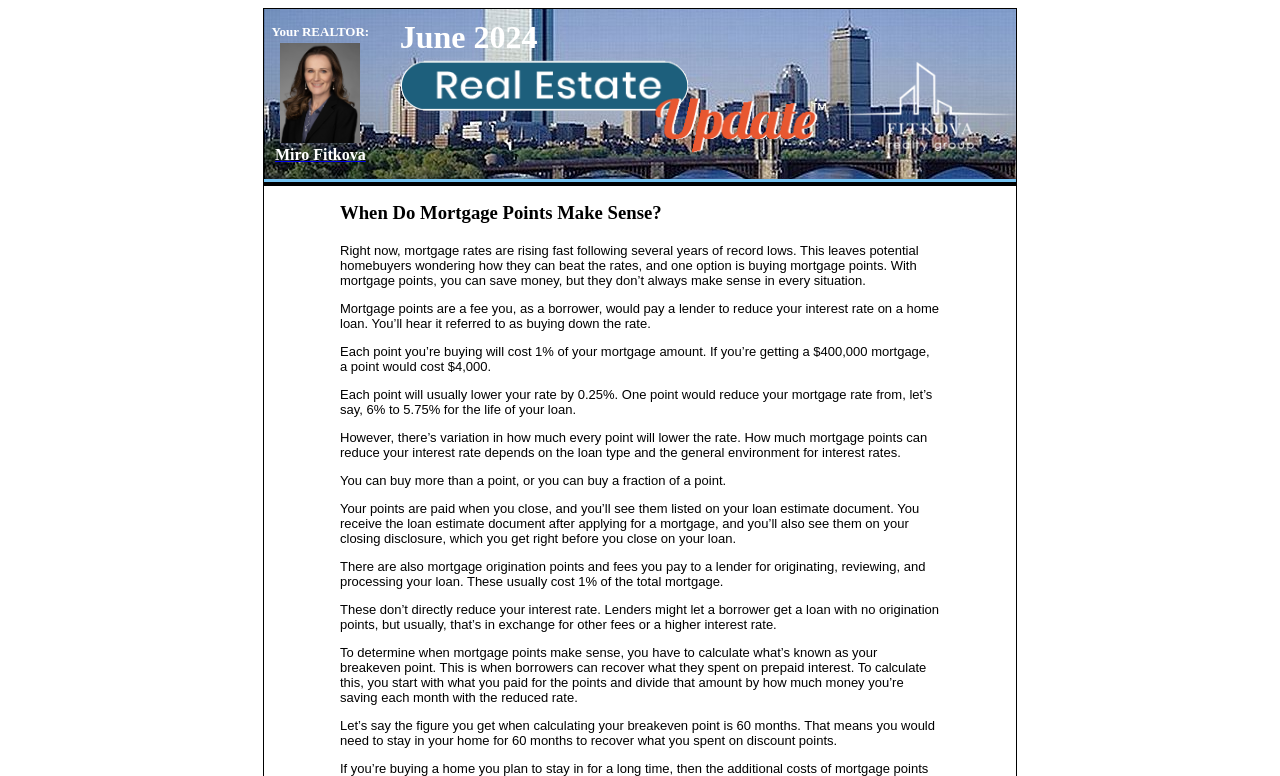Please provide a detailed answer to the question below based on the screenshot: 
What is the text in the link in the third table cell?

The third table cell has a link with the text 'Real' and the bounding box coordinates [0.312, 0.183, 0.649, 0.205].